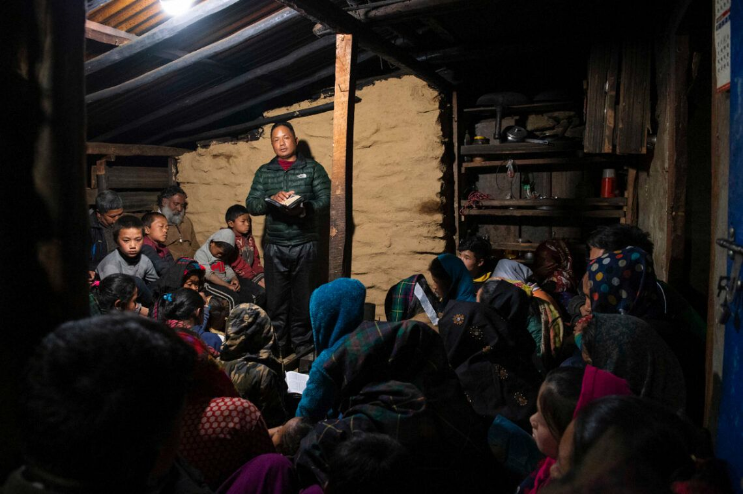Provide a brief response in the form of a single word or phrase:
What is the missionary holding?

A book